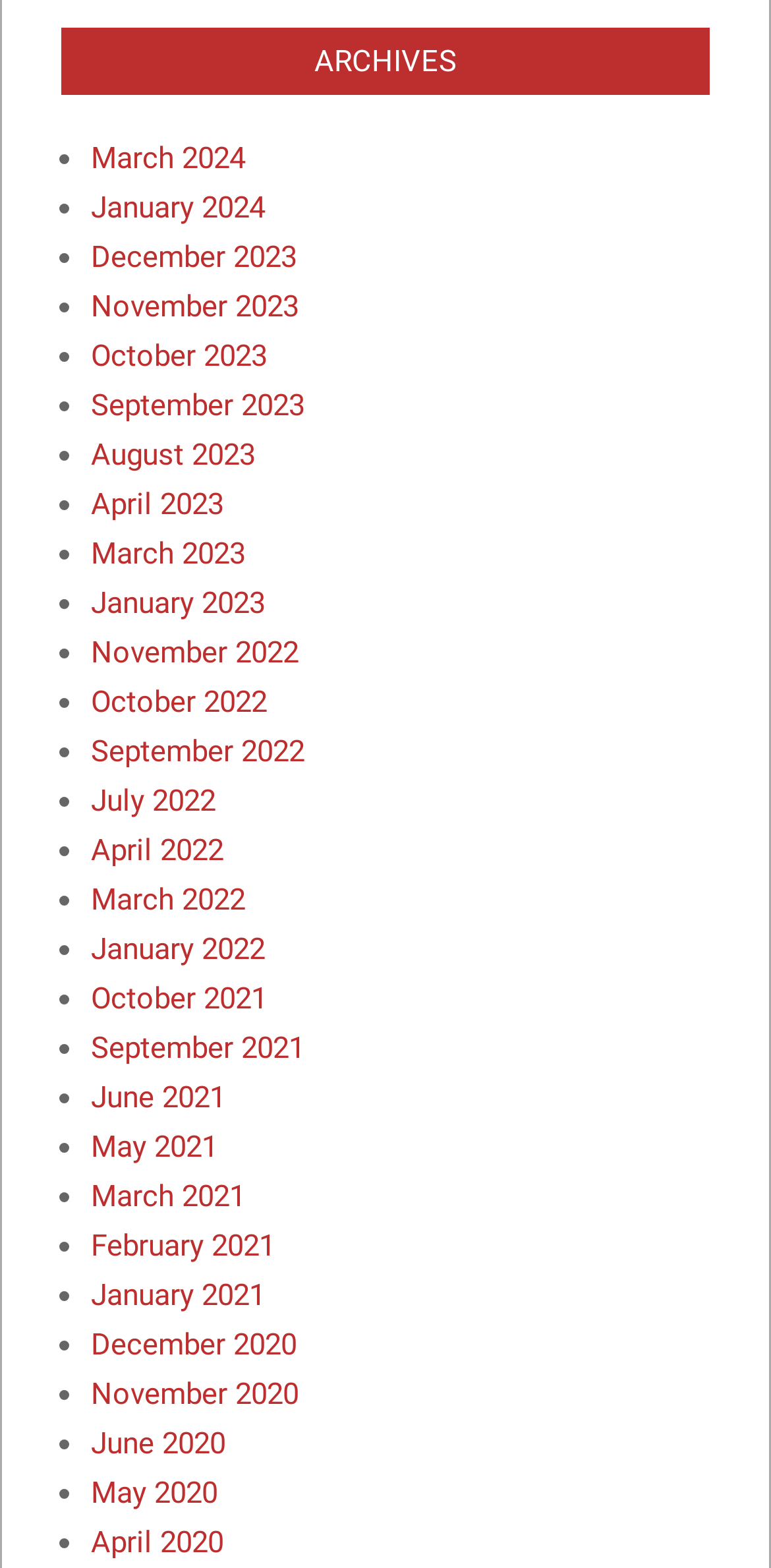What is the oldest archive?
By examining the image, provide a one-word or phrase answer.

April 2020